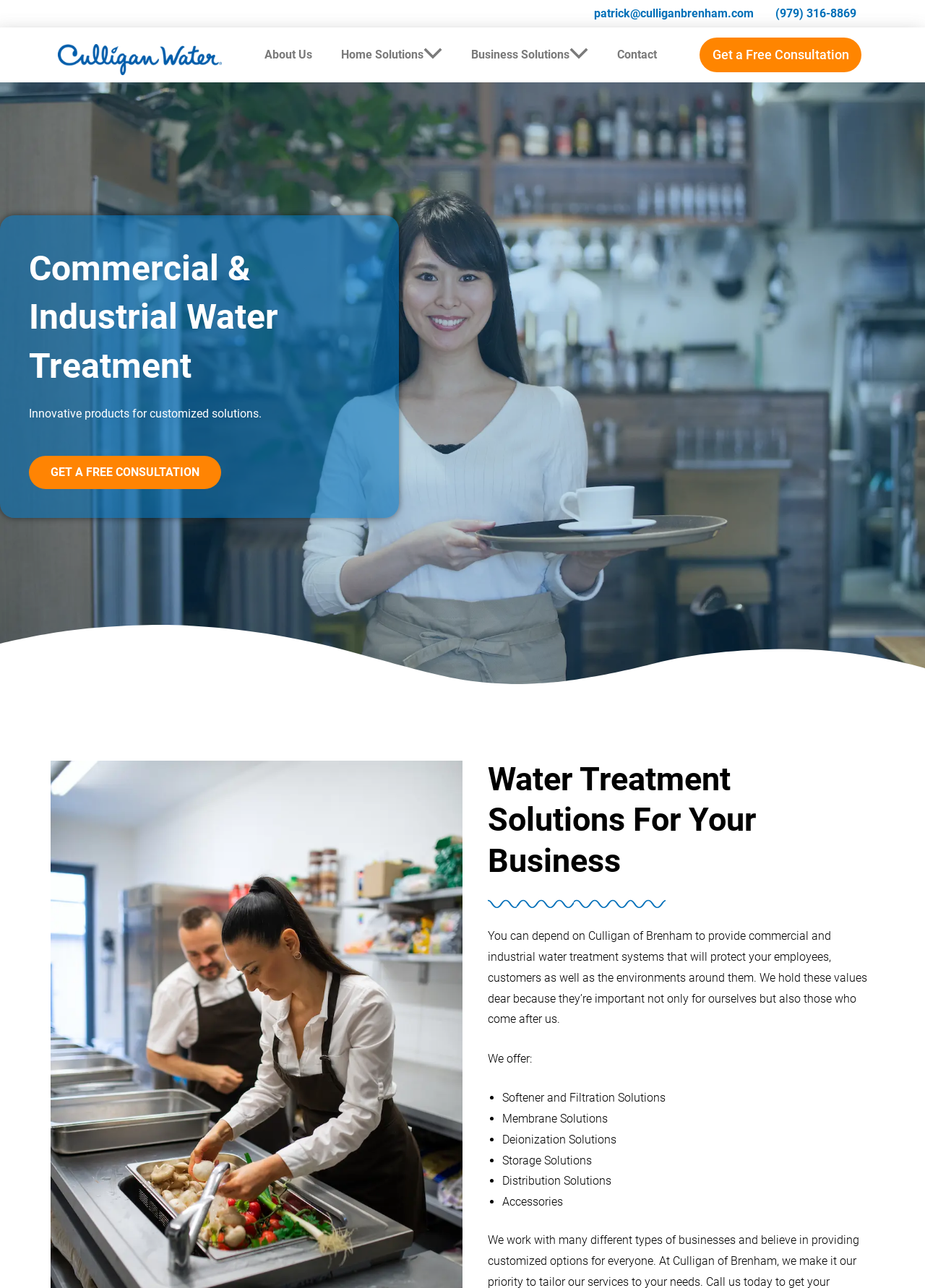Please locate the bounding box coordinates of the element that needs to be clicked to achieve the following instruction: "Click the 'Submit' button". The coordinates should be four float numbers between 0 and 1, i.e., [left, top, right, bottom].

None